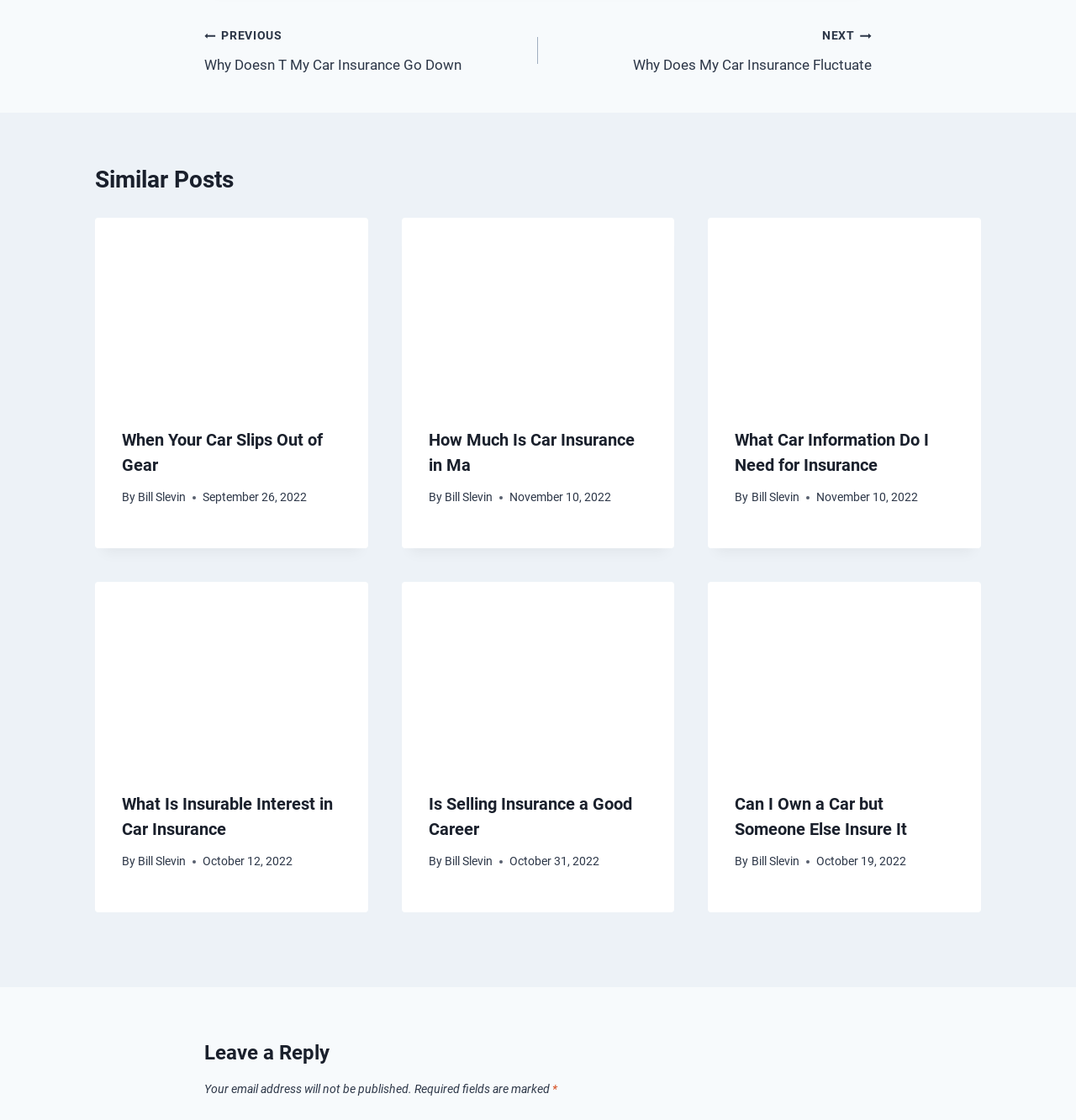What is the purpose of the 'Leave a Reply' section?
Using the visual information from the image, give a one-word or short-phrase answer.

Allow users to comment